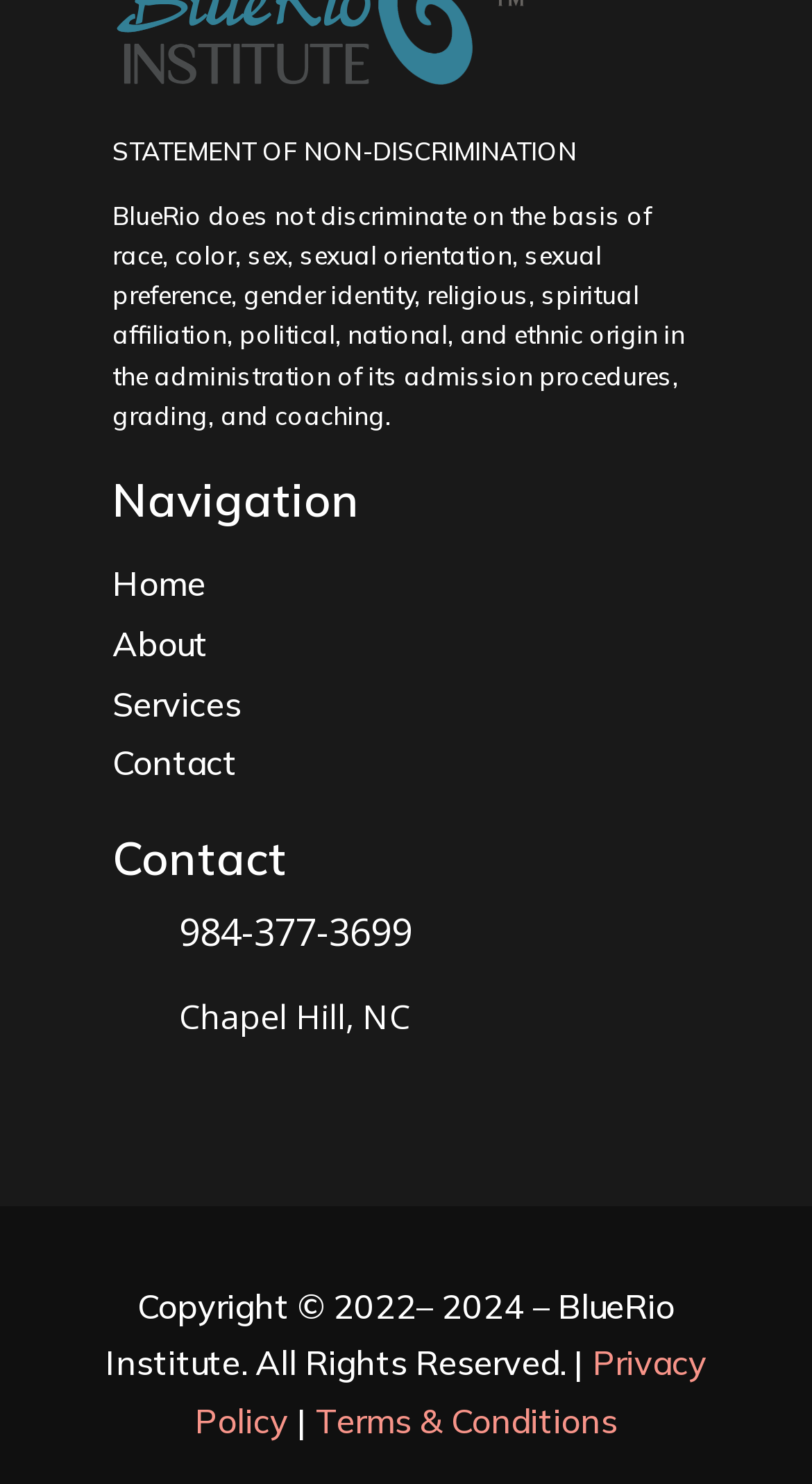How many navigation links are there?
Using the image, provide a detailed and thorough answer to the question.

The navigation links can be found under the 'Navigation' heading, which includes links to 'Home', 'About', 'Services', and 'Contact', totaling 4 links.